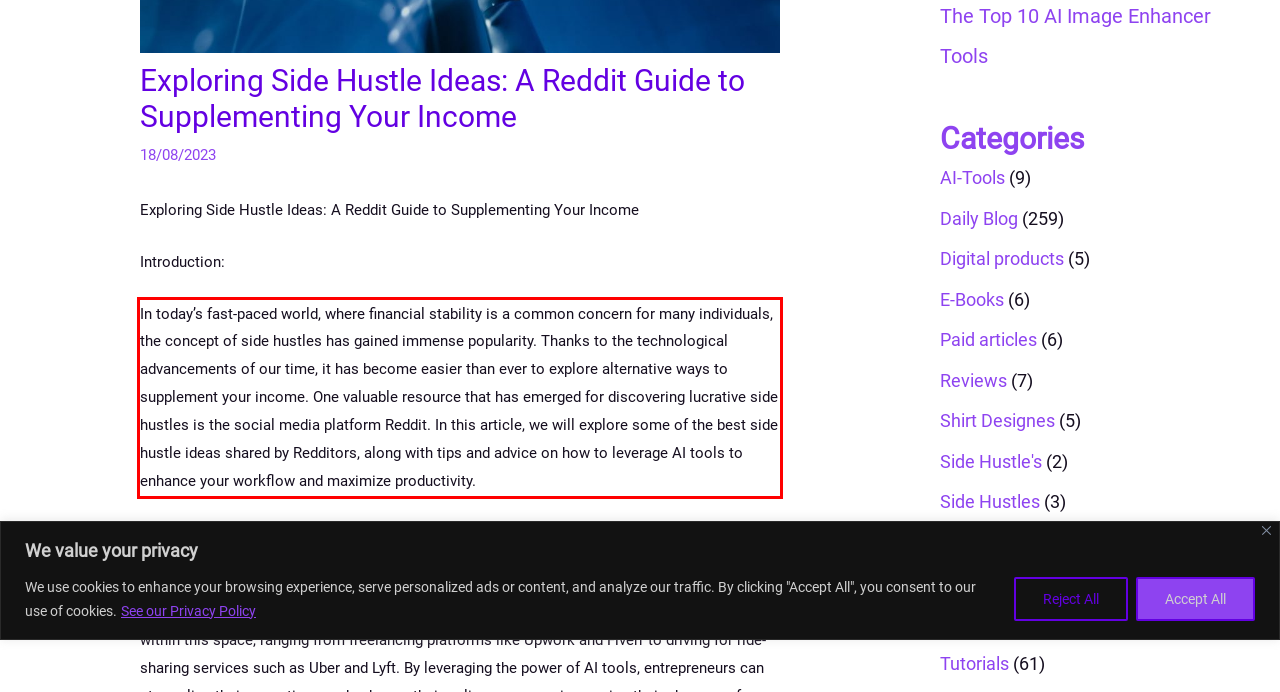Given a screenshot of a webpage containing a red rectangle bounding box, extract and provide the text content found within the red bounding box.

In today’s fast-paced world, where financial stability is a common concern for many individuals, the concept of side hustles has gained immense popularity. Thanks to the technological advancements of our time, it has become easier than ever to explore alternative ways to supplement your income. One valuable resource that has emerged for discovering lucrative side hustles is the social media platform Reddit. In this article, we will explore some of the best side hustle ideas shared by Redditors, along with tips and advice on how to leverage AI tools to enhance your workflow and maximize productivity.